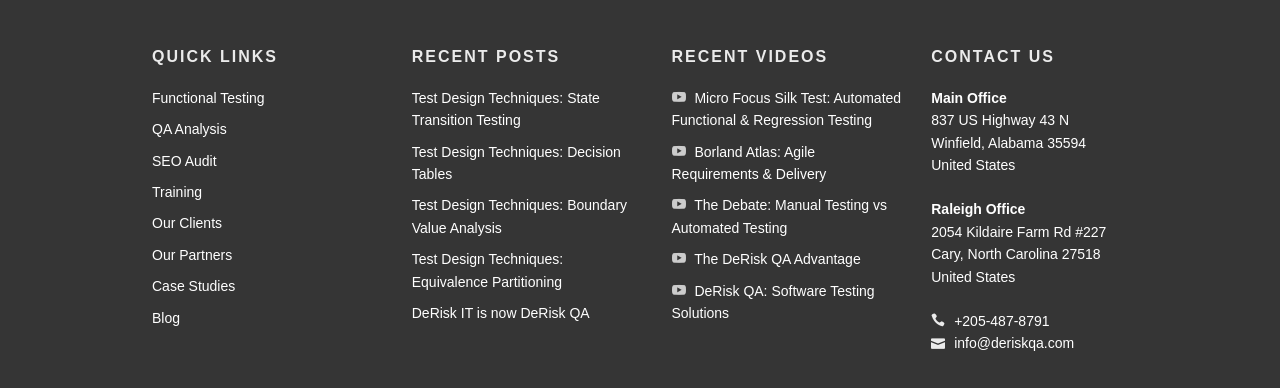Extract the bounding box coordinates for the UI element described by the text: "Test Design Techniques: Equivalence Partitioning". The coordinates should be in the form of [left, top, right, bottom] with values between 0 and 1.

[0.322, 0.647, 0.44, 0.746]